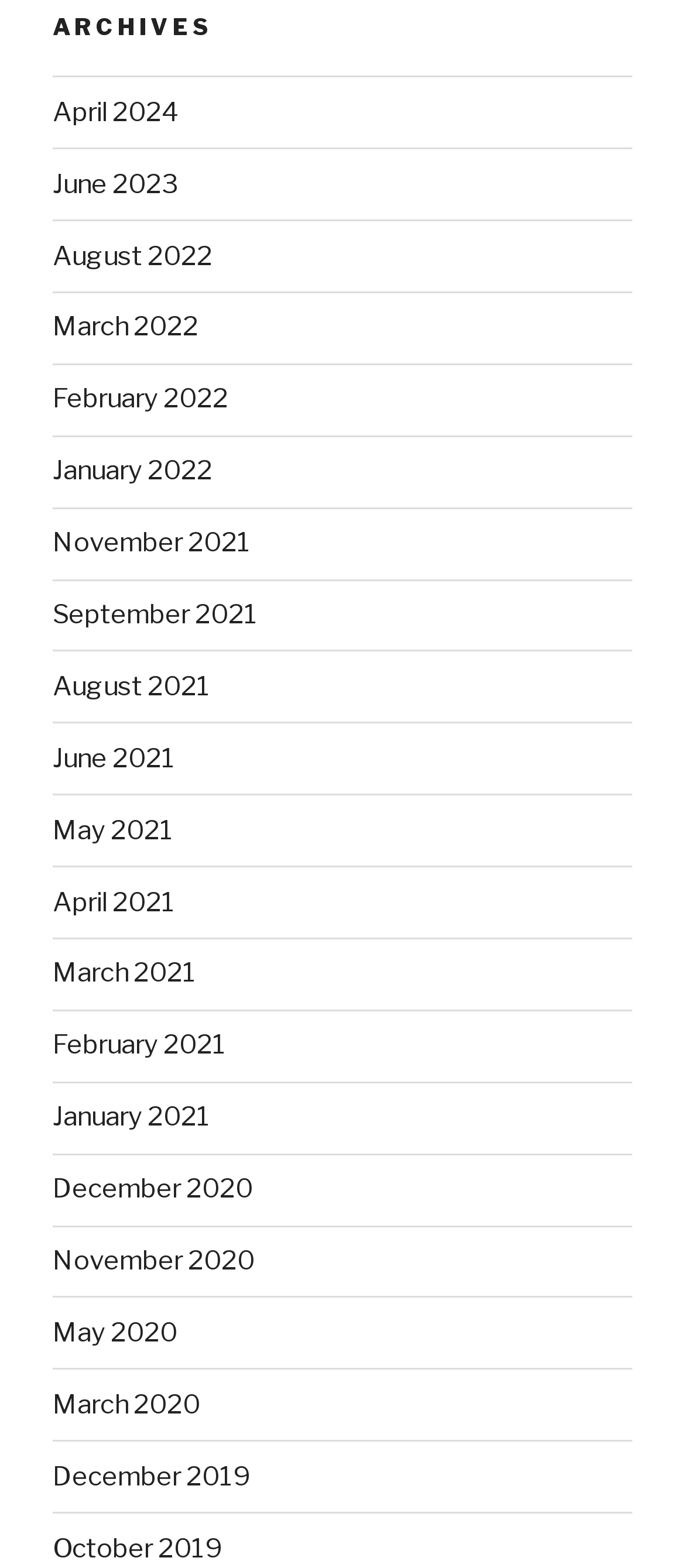Based on the visual content of the image, answer the question thoroughly: What is the earliest month listed?

I looked at the list of links and found the earliest month listed, which is December 2019.